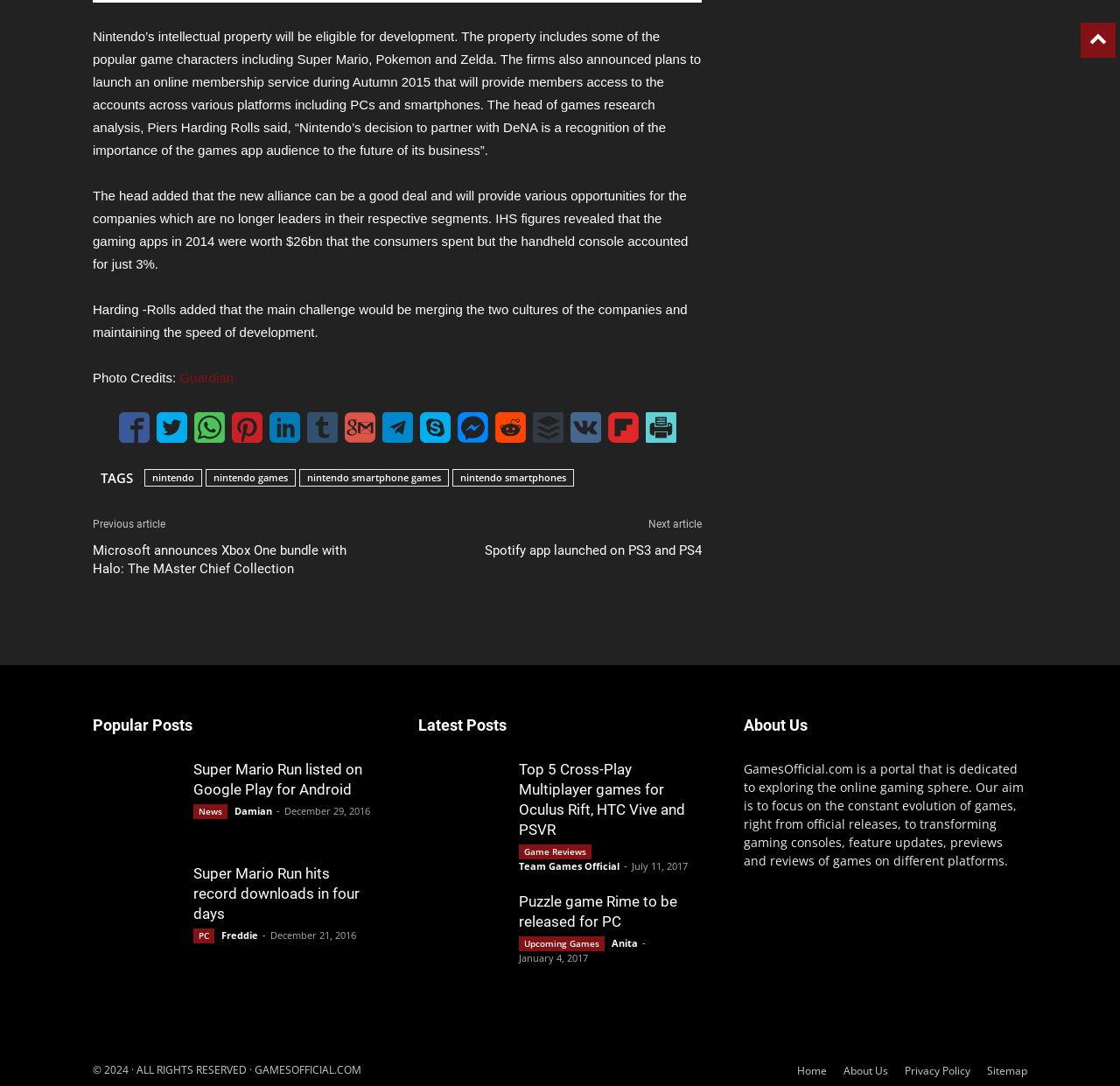Please answer the following query using a single word or phrase: 
What is the role of Piers Harding-Rolls?

Head of games research analysis